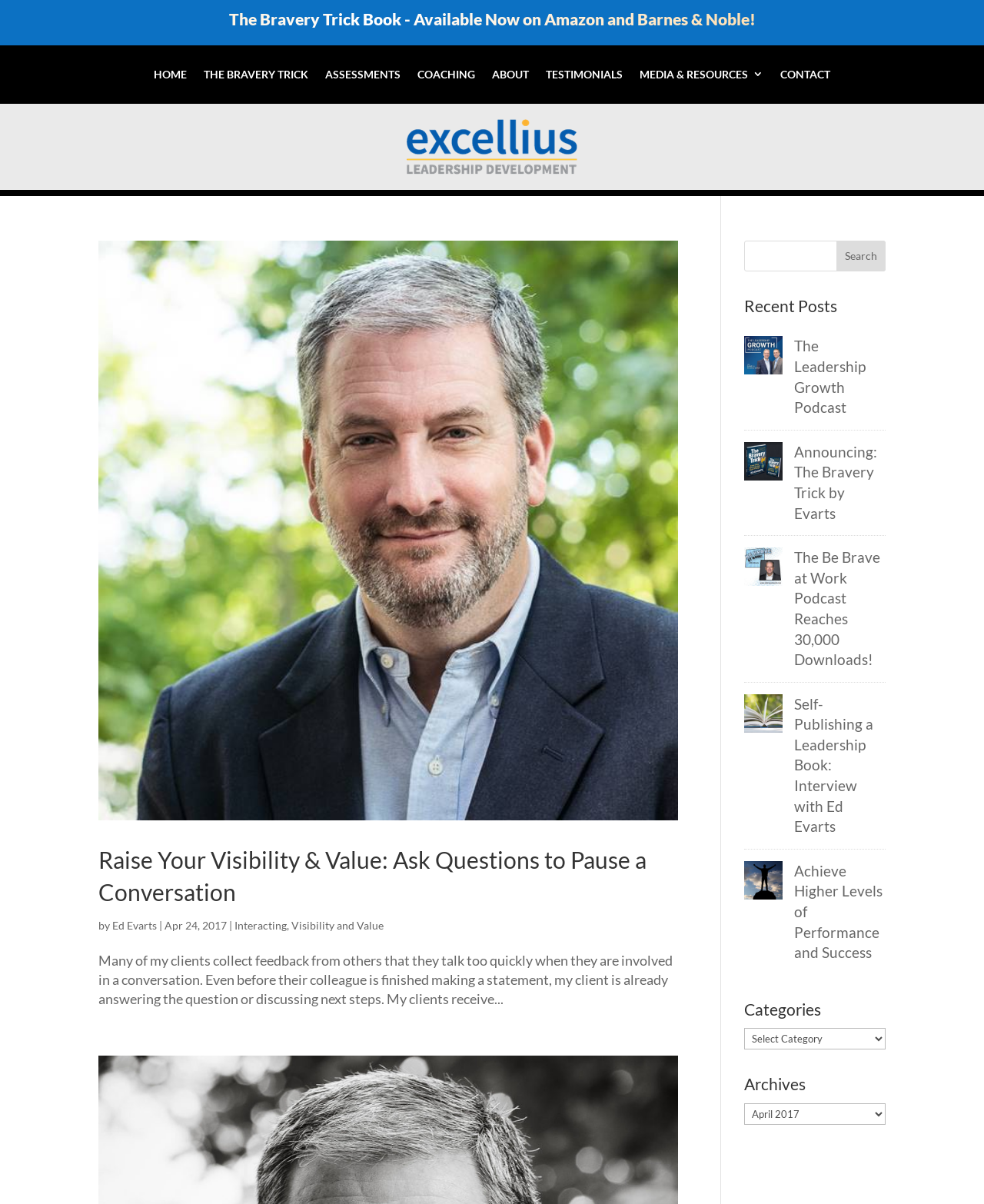Construct a comprehensive caption that outlines the webpage's structure and content.

The webpage is about Excellius Leadership Development, with a focus on leadership growth and development. At the top, there is a heading that reads "The Bravery Trick Book - Available Now on Amazon and Barnes & Noble!" Below this, there is a navigation menu with links to different sections of the website, including "HOME", "THE BRAVERY TRICK", "ASSESSMENTS", "COACHING", "ABOUT", "TESTIMONIALS", "MEDIA & RESOURCES", and "CONTACT".

To the right of the navigation menu, there is a logo for Excellius Leadership Development, which is an image with a link to the company's website. Below this, there is an article with a heading that reads "Raise Your Visibility & Value: Ask Questions to Pause a Conversation". The article is written by Ed Evarts and was published on April 24, 2017. The article discusses the importance of asking questions in conversations to increase visibility and value.

Below the article, there is a search bar with a textbox and a "Search" button. To the right of the search bar, there is a section titled "Recent Posts", which lists several recent blog posts, including "The Leadership Growth Podcast with Daniel & Peter Stewart", "The Bravery Trick by Ed Evarts of Excellius Leadership Development", and "The Be Brave At Work Podcast, with Ed Evarts of Excellius Leadership Development". Each post has a heading, a brief summary, and an image.

Further down the page, there are more blog posts, including "Self-Publishing a Leadership Book: Interview with Ed Evarts", "Achieve Higher Levels of Performance and Success - Interview with Ed Evarts", and several others. Each post has a heading, a brief summary, and an image.

At the bottom of the page, there are two sections: "Categories" and "Archives". The "Categories" section has a dropdown menu with various categories, while the "Archives" section has a dropdown menu with archives of past blog posts.